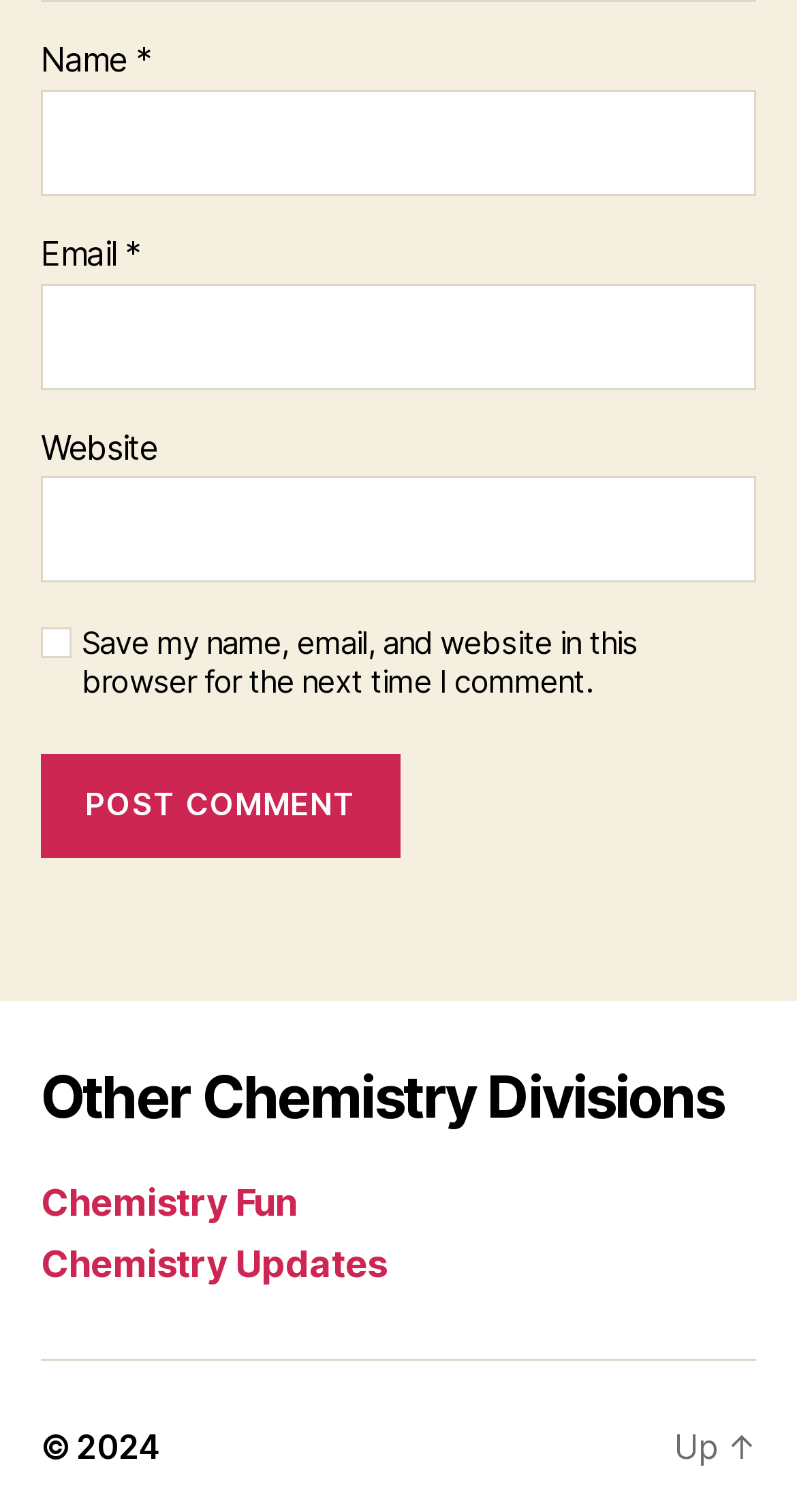Locate the bounding box coordinates of the region to be clicked to comply with the following instruction: "Input your email". The coordinates must be four float numbers between 0 and 1, in the form [left, top, right, bottom].

[0.051, 0.187, 0.949, 0.258]